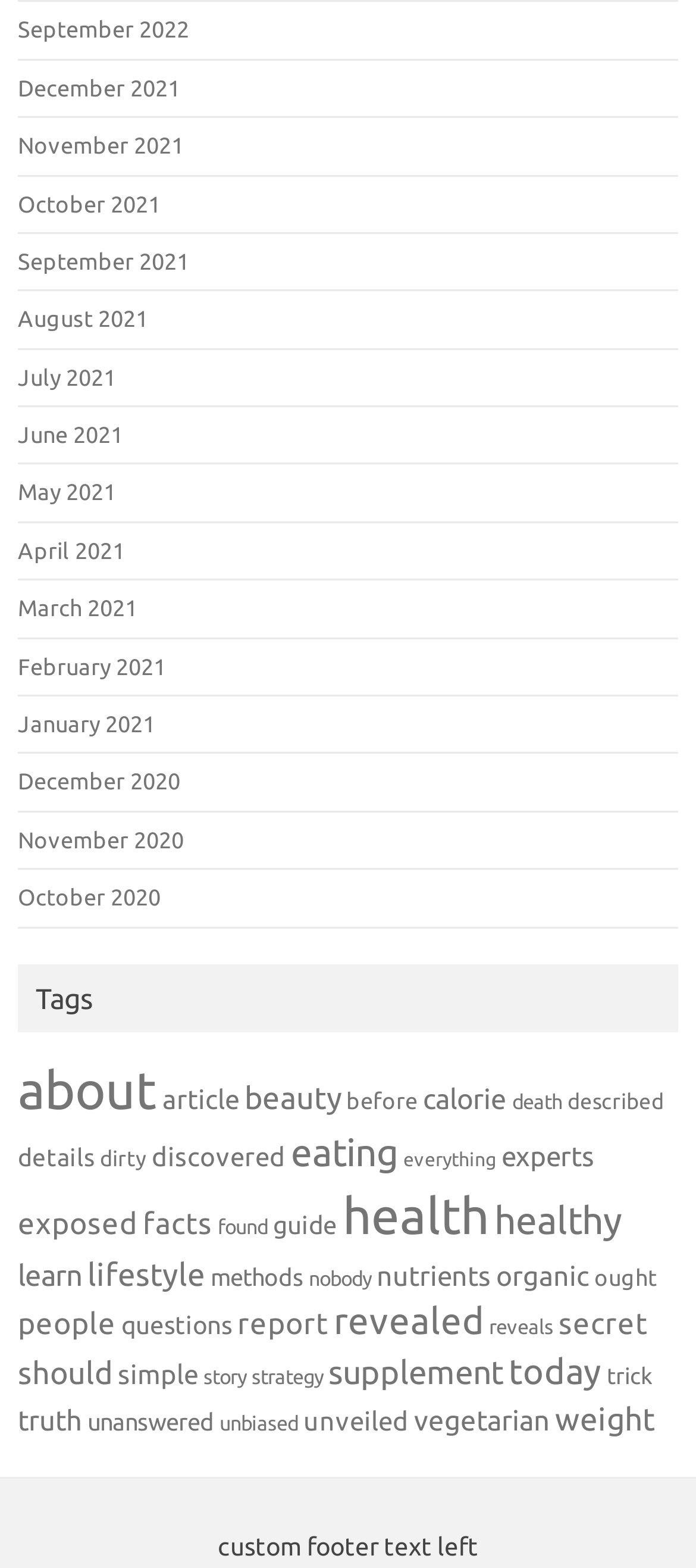Please provide the bounding box coordinates for the element that needs to be clicked to perform the instruction: "Search this site". The coordinates must consist of four float numbers between 0 and 1, formatted as [left, top, right, bottom].

None